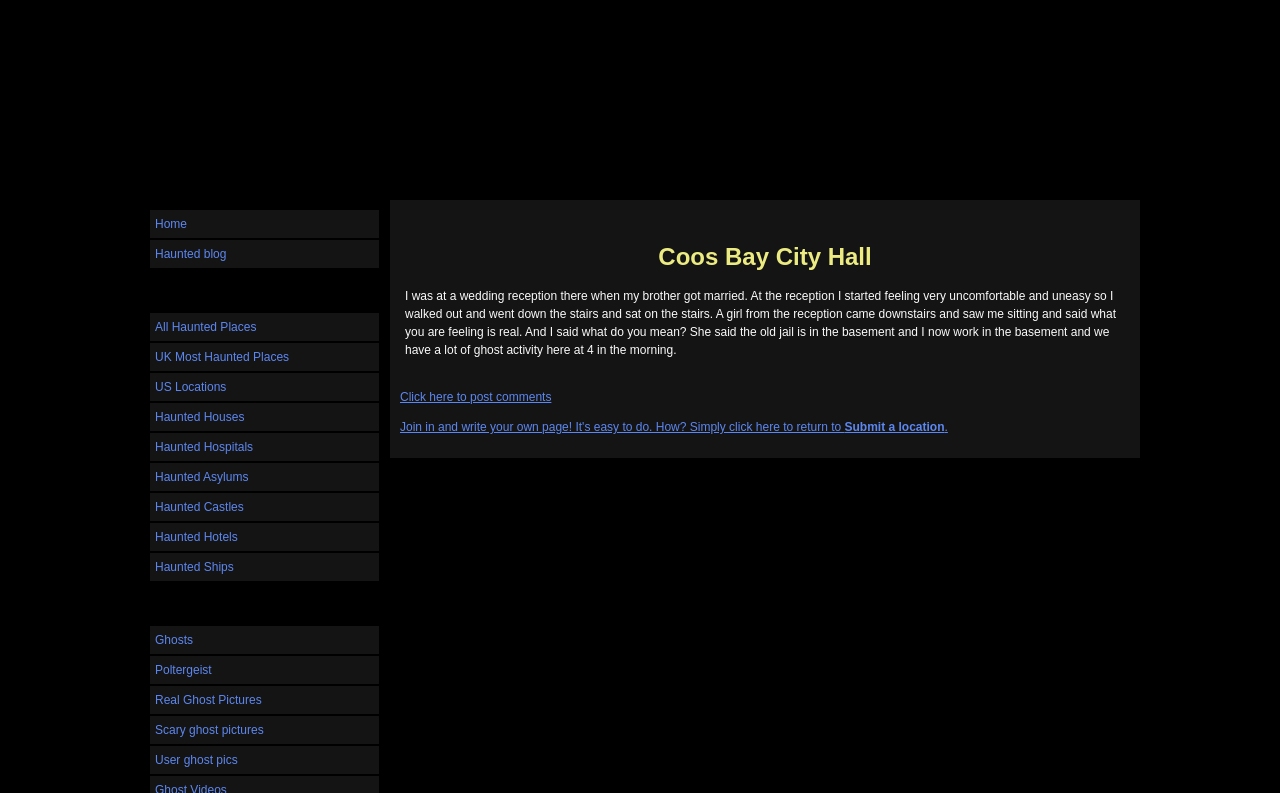Determine the main headline from the webpage and extract its text.

Coos Bay City Hall